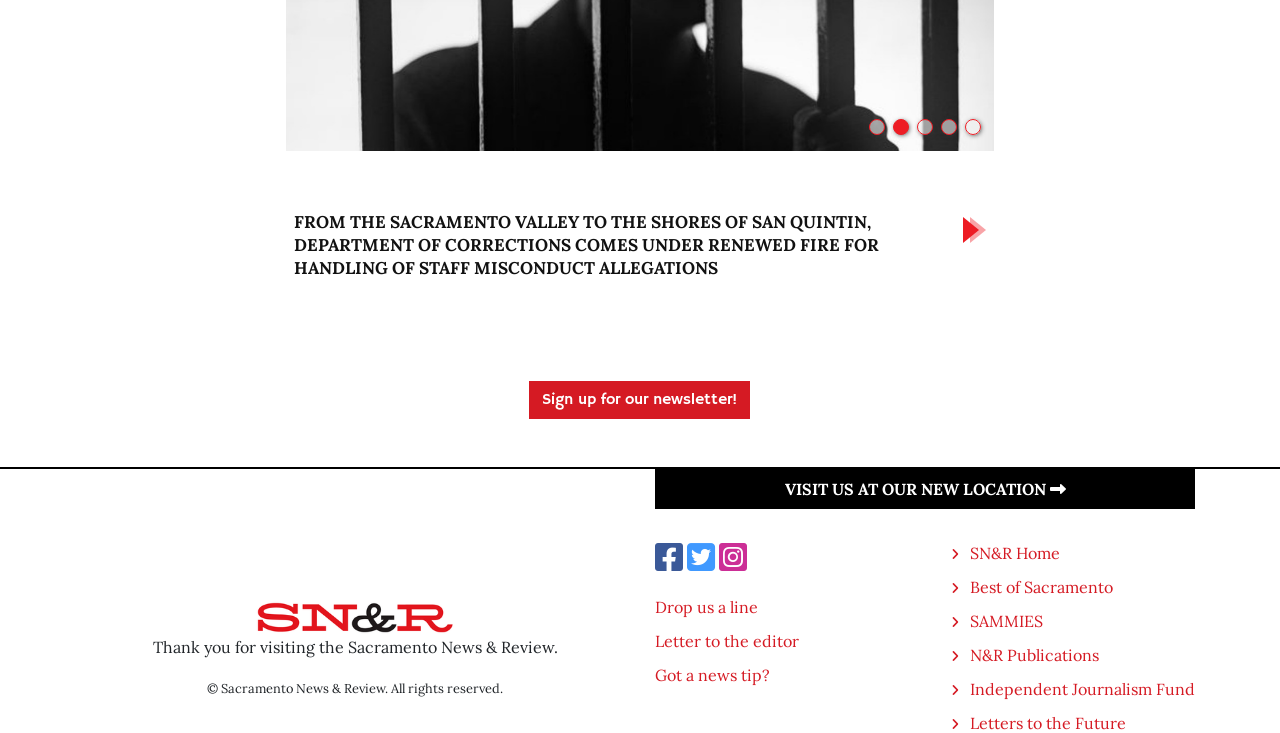Please indicate the bounding box coordinates for the clickable area to complete the following task: "Visit the new location". The coordinates should be specified as four float numbers between 0 and 1, i.e., [left, top, right, bottom].

[0.613, 0.654, 0.832, 0.681]